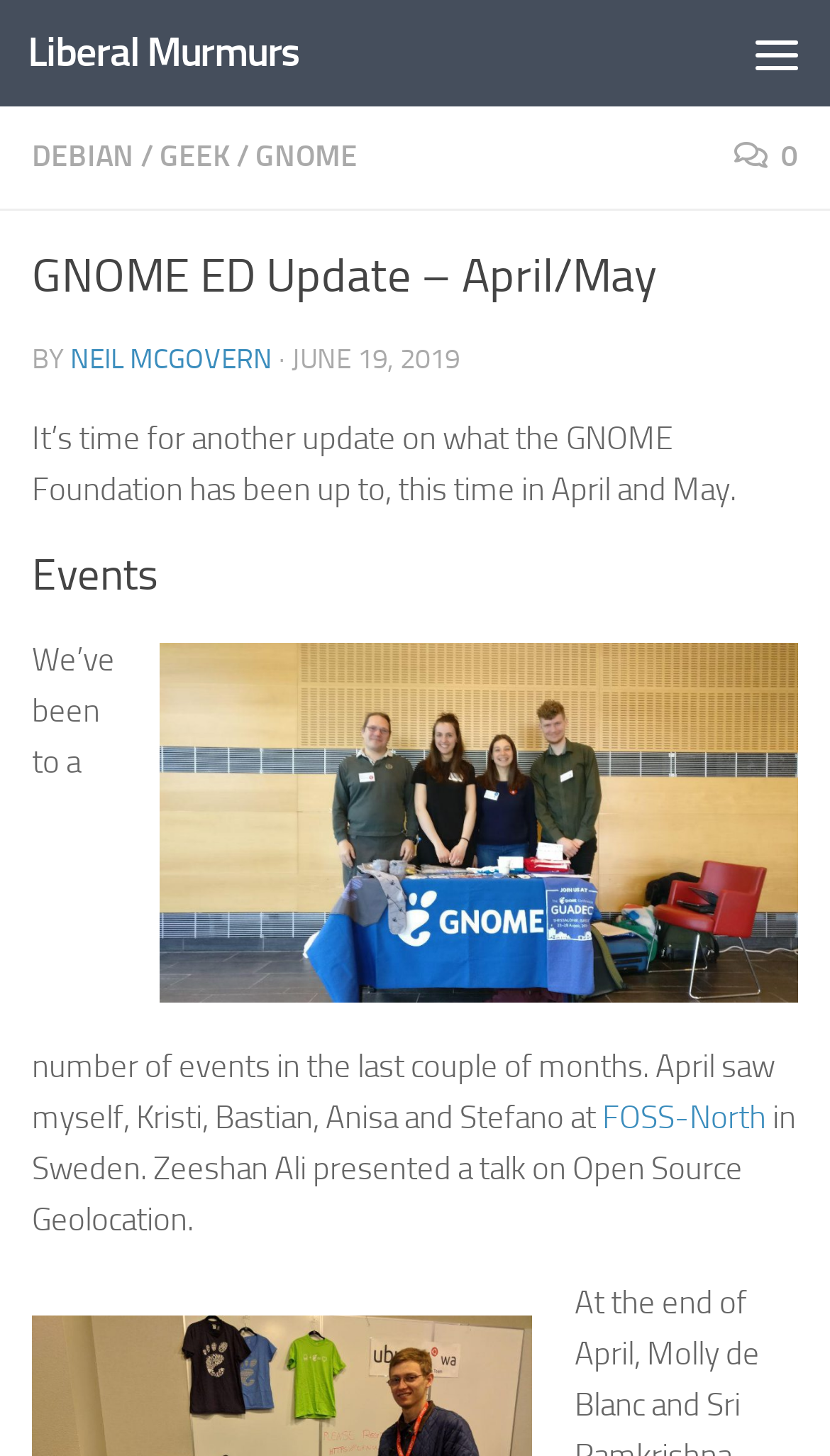Please provide a detailed answer to the question below by examining the image:
What is the organization mentioned in the article?

I found the organization mentioned in the article by reading the text that mentions the organization, which is 'GNOME Foundation'.